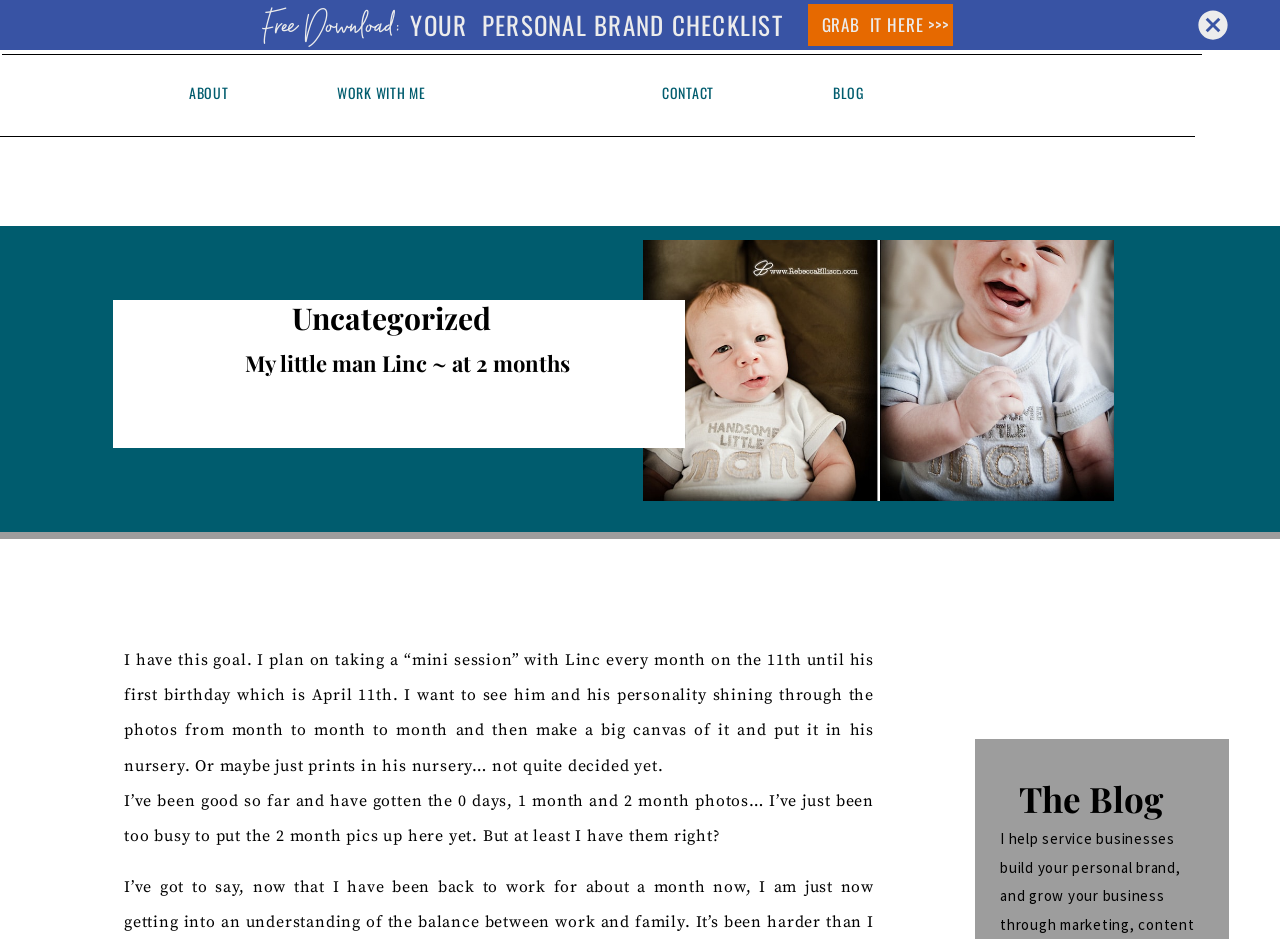Could you highlight the region that needs to be clicked to execute the instruction: "Read the uncategorized blog post"?

[0.228, 0.317, 0.383, 0.36]